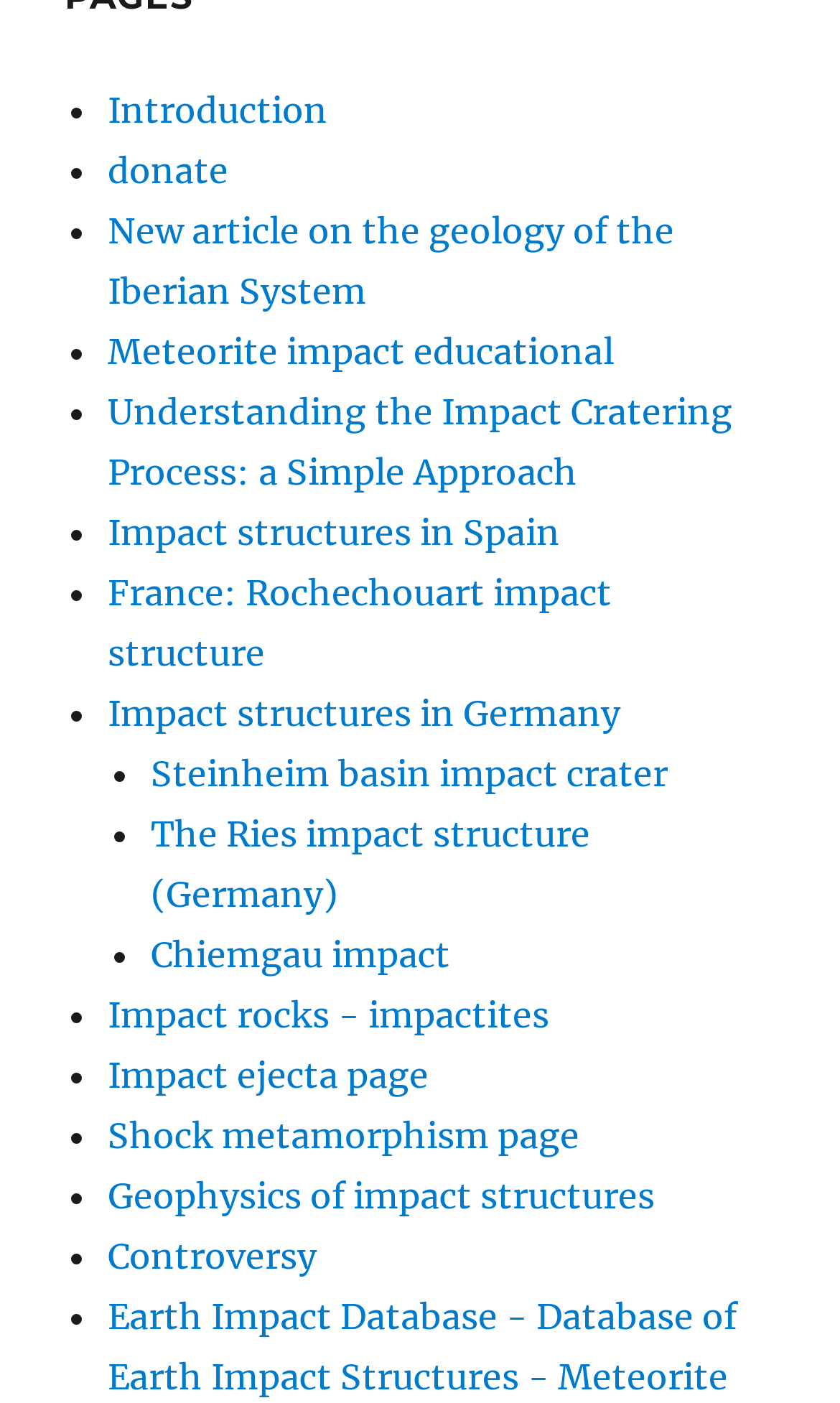Use a single word or phrase to answer the question: How many links are there on the webpage?

15